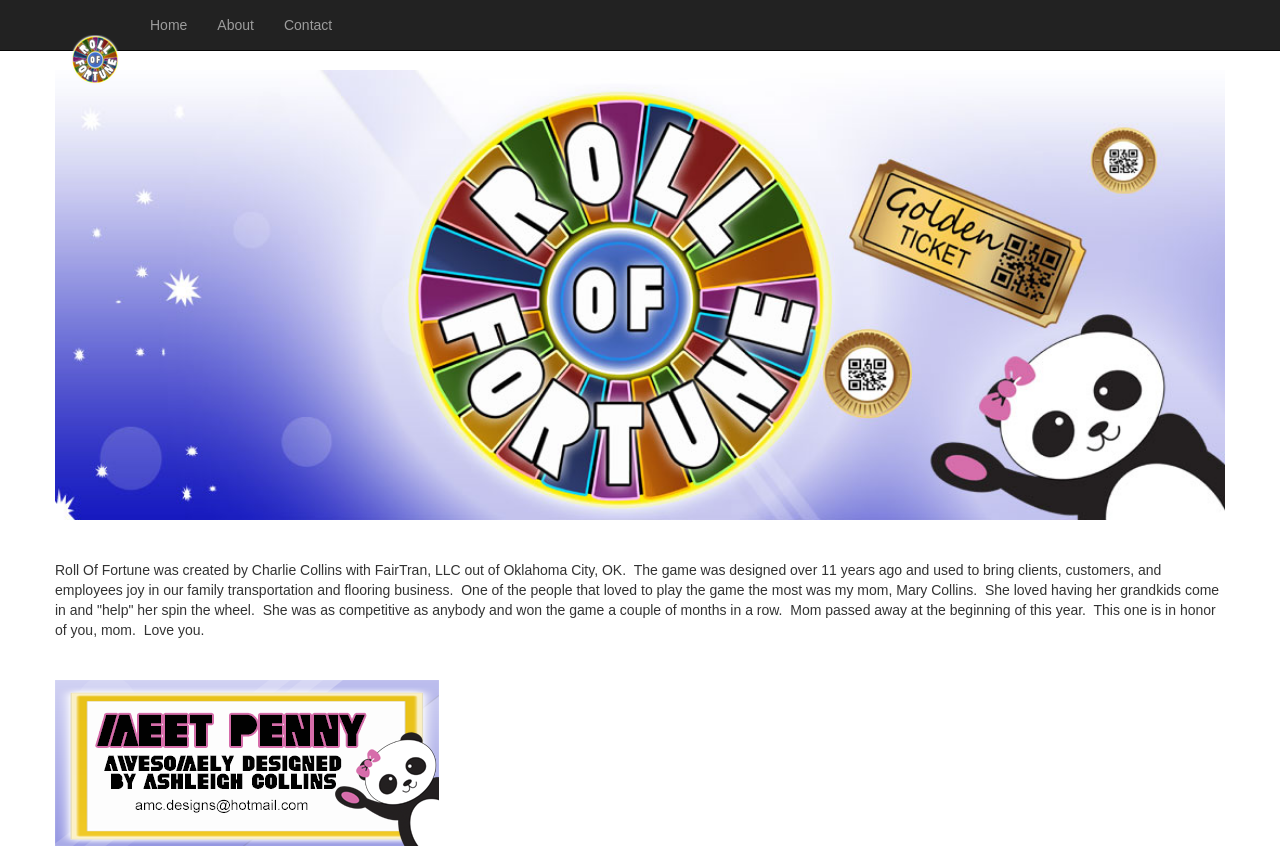What is the name of the company associated with Roll Of Fortune?
Answer the question with a thorough and detailed explanation.

The answer can be found in the paragraph of text on the webpage, which states 'Roll Of Fortune was created by Charlie Collins with FairTran, LLC out of Oklahoma City, OK.'